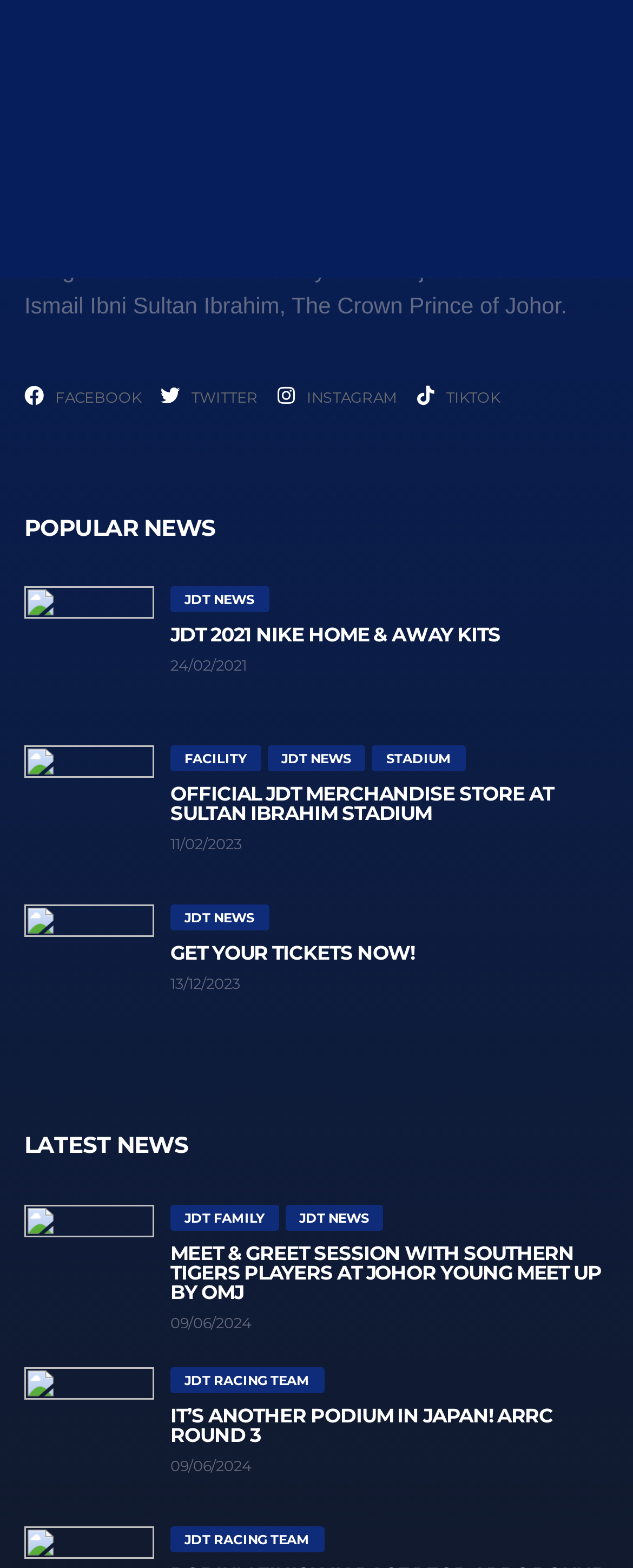Determine the coordinates of the bounding box for the clickable area needed to execute this instruction: "View the JDT 2021 NIKE HOME & AWAY KITS".

[0.269, 0.399, 0.962, 0.411]